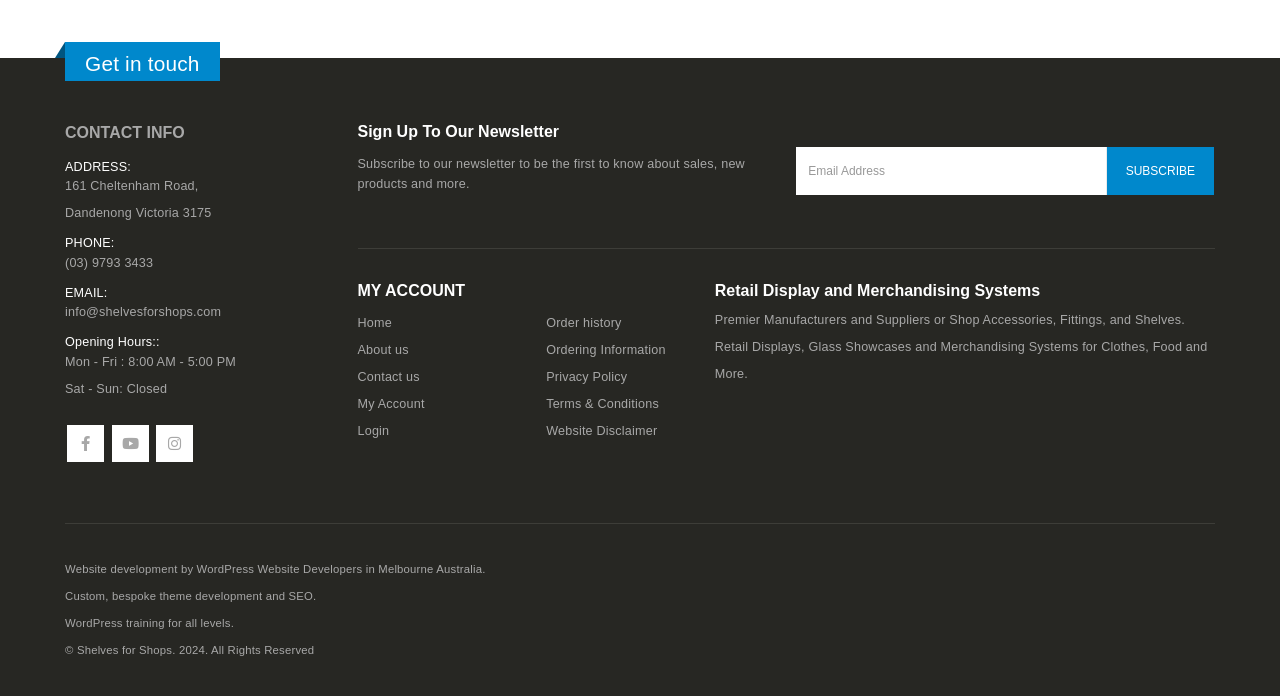For the element described, predict the bounding box coordinates as (top-left x, top-left y, bottom-right x, bottom-right y). All values should be between 0 and 1. Element description: Order history

[0.427, 0.454, 0.486, 0.474]